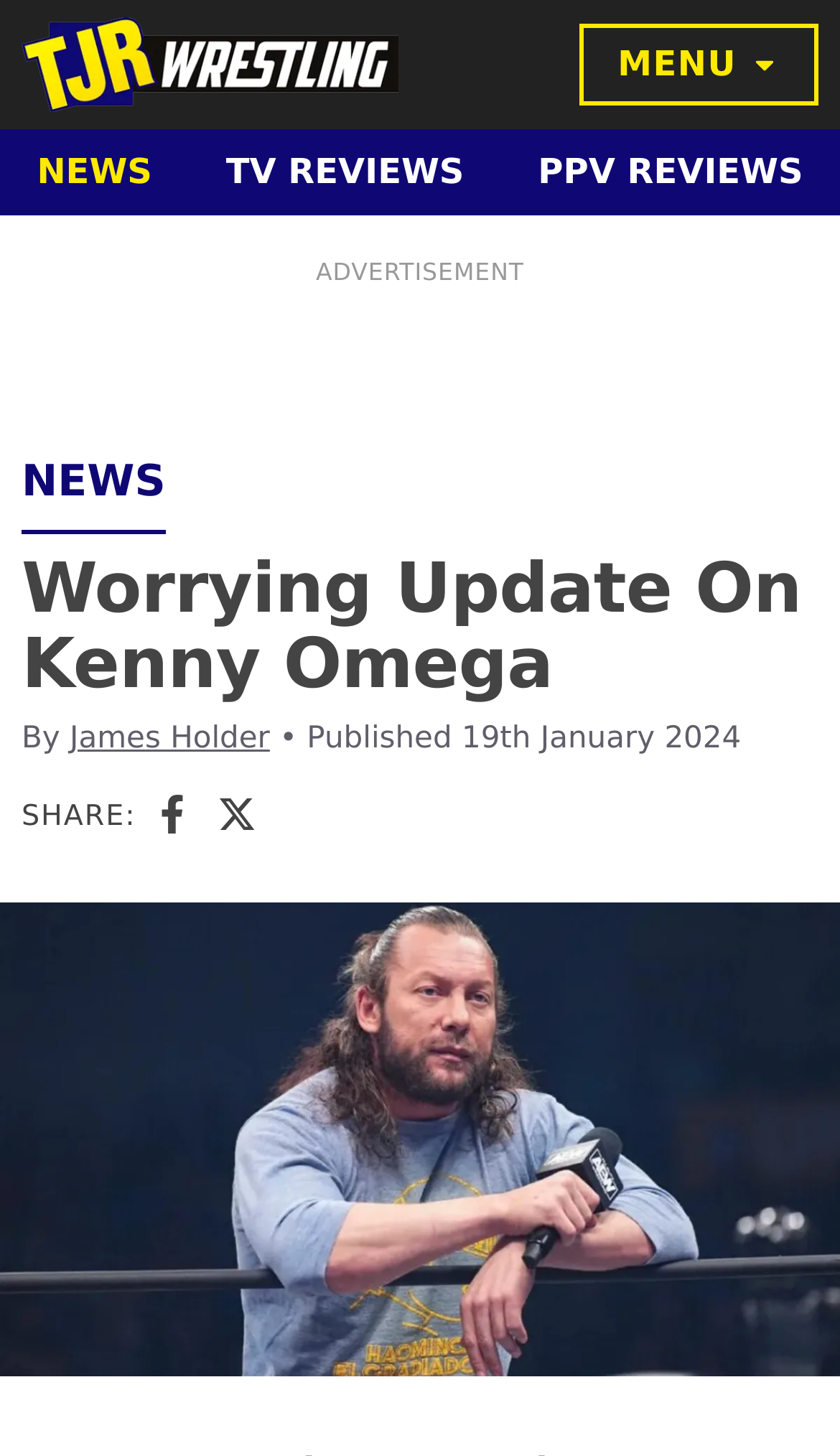Find the bounding box coordinates for the element that must be clicked to complete the instruction: "Click on the TJR Wrestling logo". The coordinates should be four float numbers between 0 and 1, indicated as [left, top, right, bottom].

[0.026, 0.012, 0.474, 0.078]